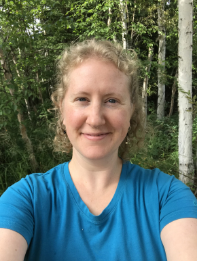What are Wren Helmericks' pursuits?
Based on the image, please offer an in-depth response to the question.

According to the caption, Wren merges art, literature, and even music in her pursuits, which highlights her multifaceted identity as a creative individual.